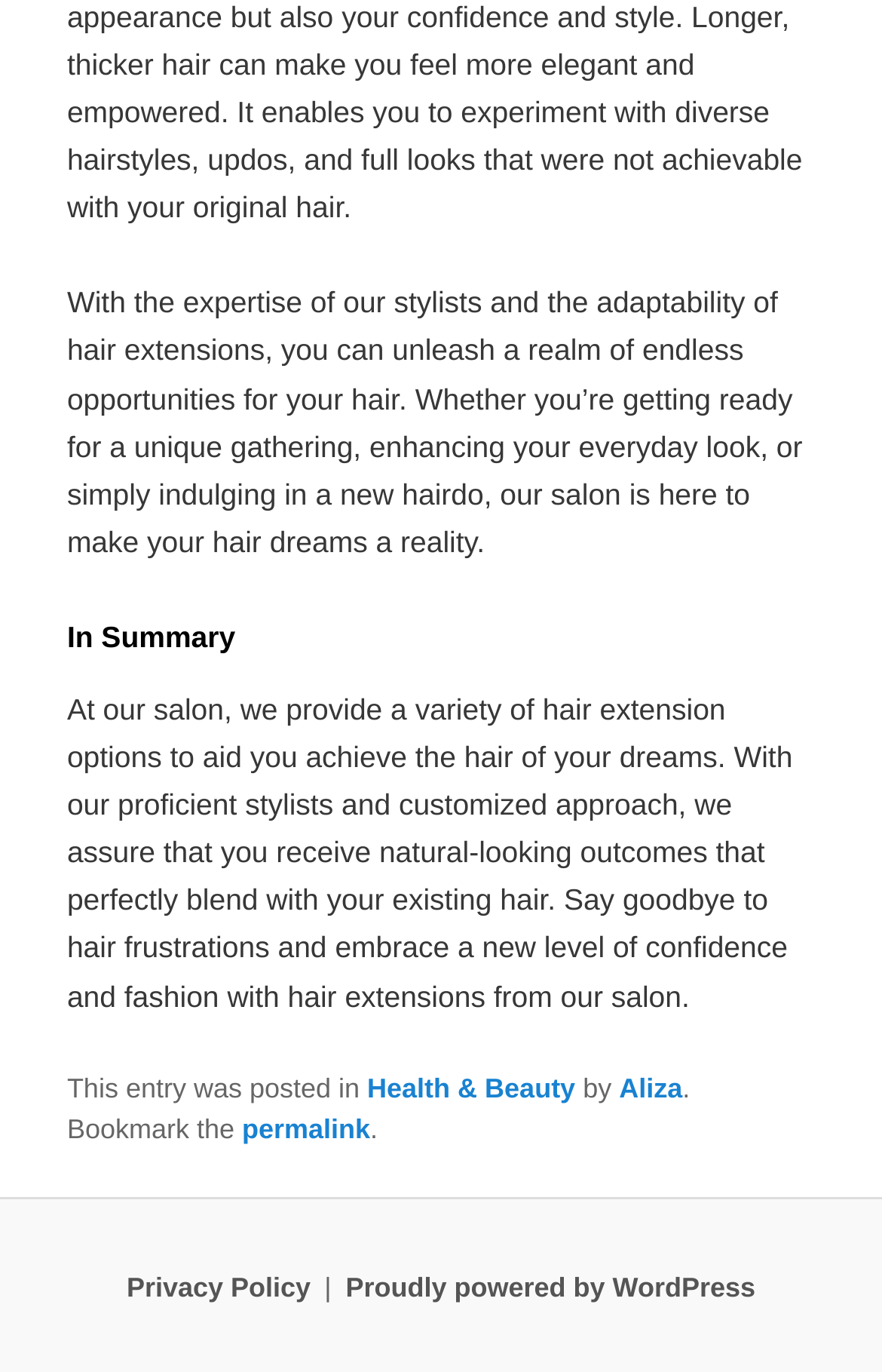Give a one-word or short phrase answer to this question: 
Who is the author of the current article?

Aliza